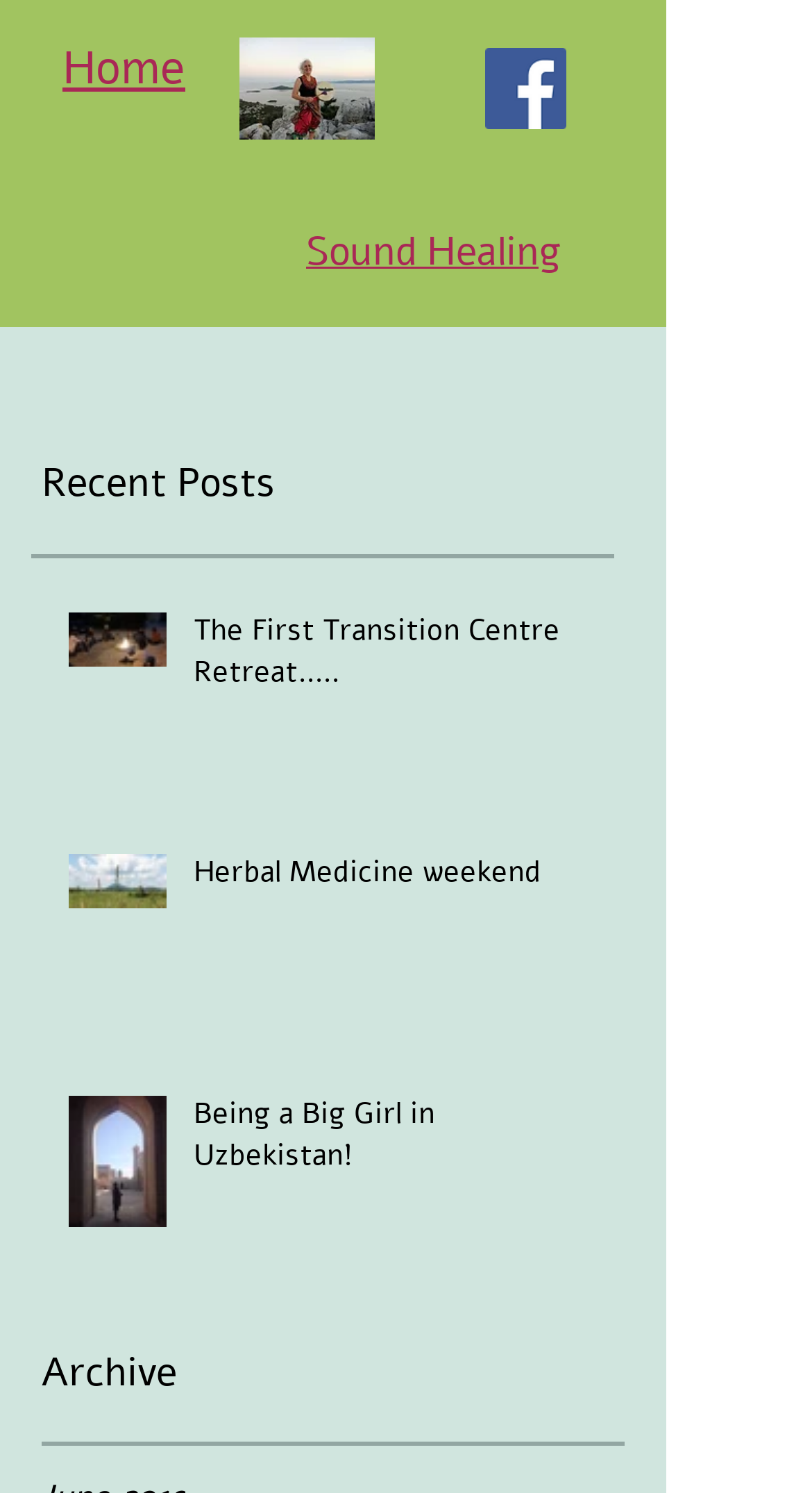Using the provided element description "Home", determine the bounding box coordinates of the UI element.

[0.077, 0.025, 0.228, 0.067]